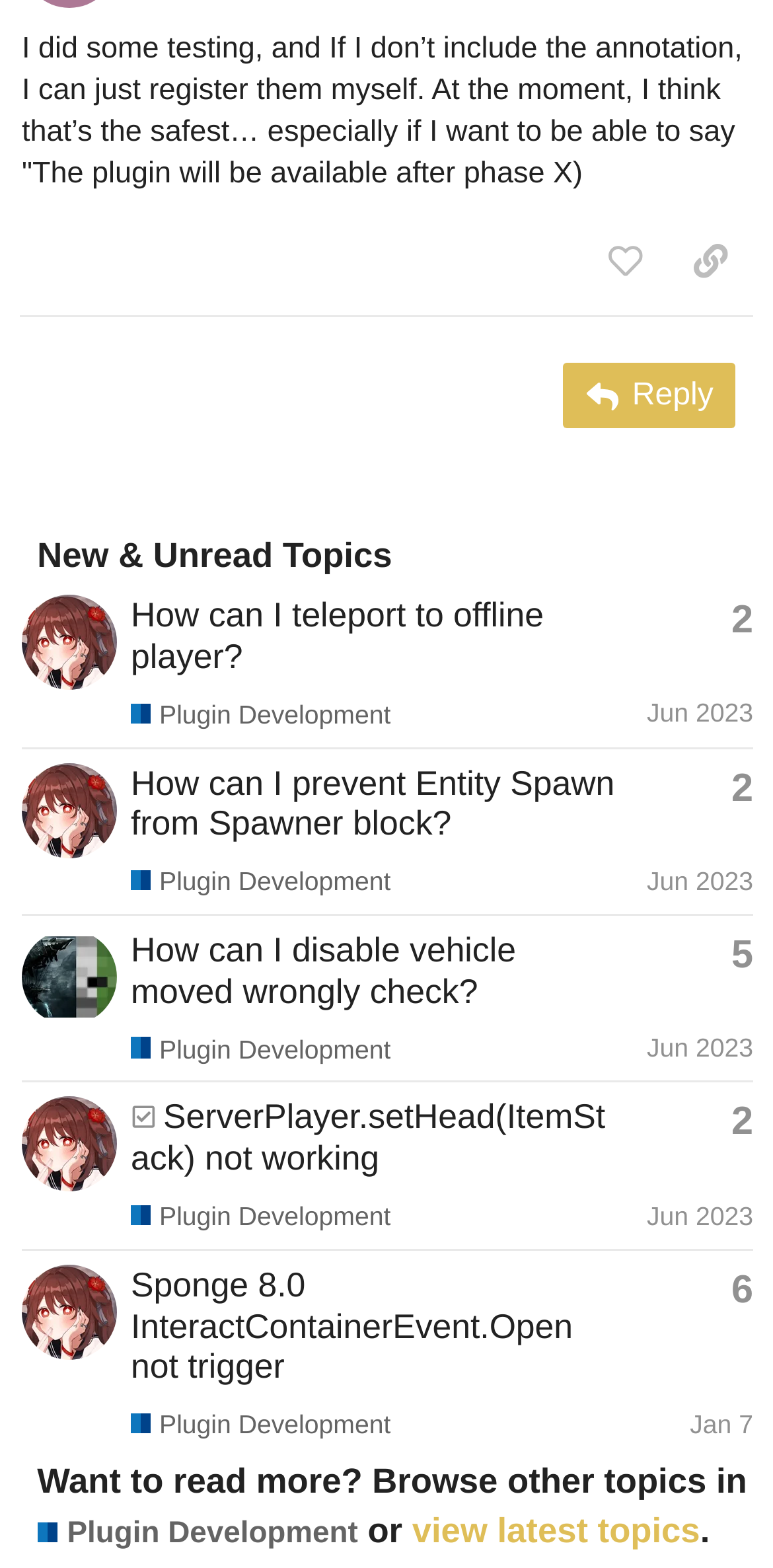Utilize the information from the image to answer the question in detail:
What is the username of the user who posted the topic 'Sponge 8.0 InteractContainerEvent.Open not trigger'?

I found the answer by looking at the link element with the text 'VenusDev's profile, latest poster' which indicates the username of the user who posted the topic.